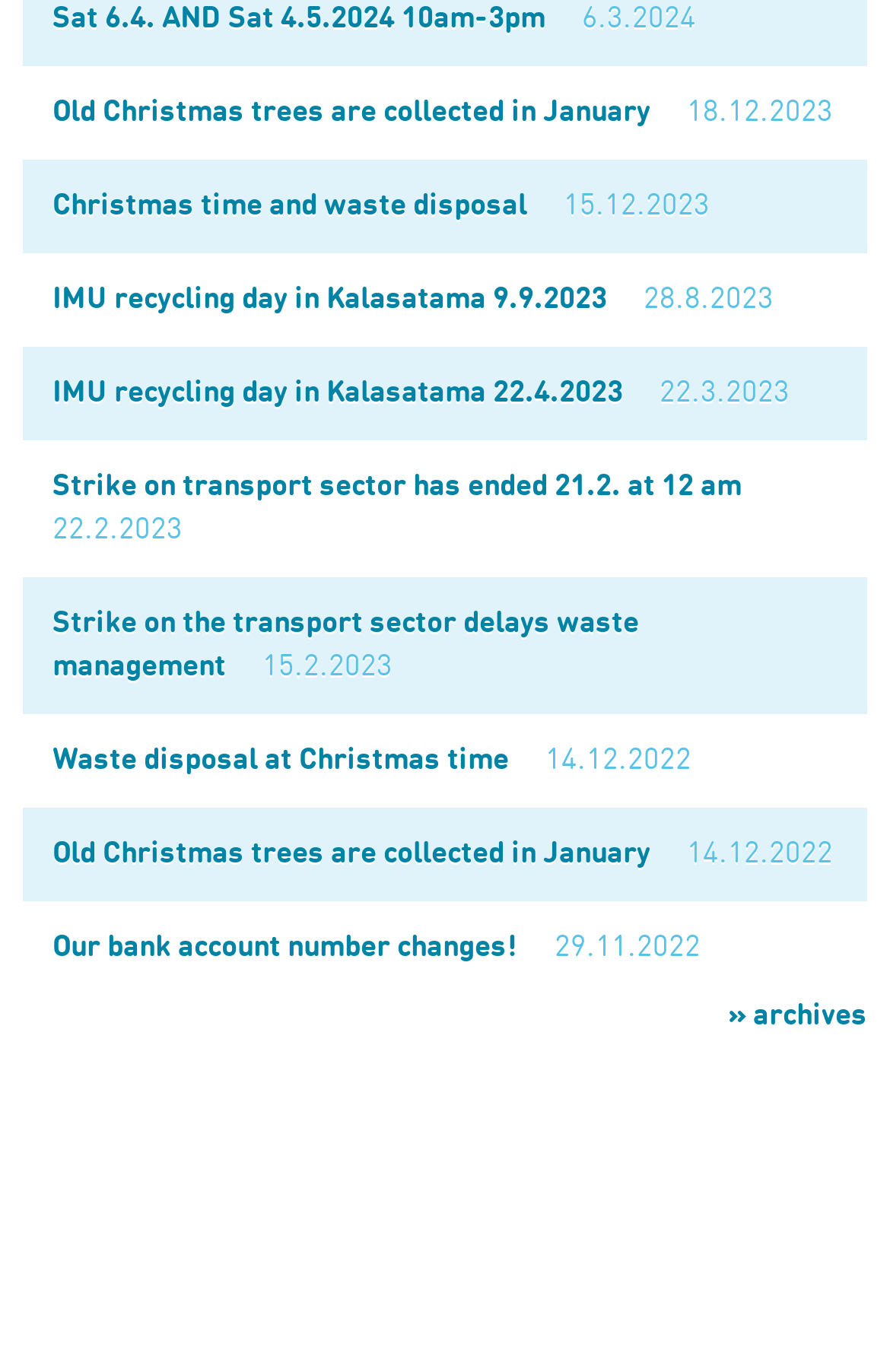Determine the bounding box coordinates of the area to click in order to meet this instruction: "Check the bank account number change".

[0.059, 0.68, 0.582, 0.702]